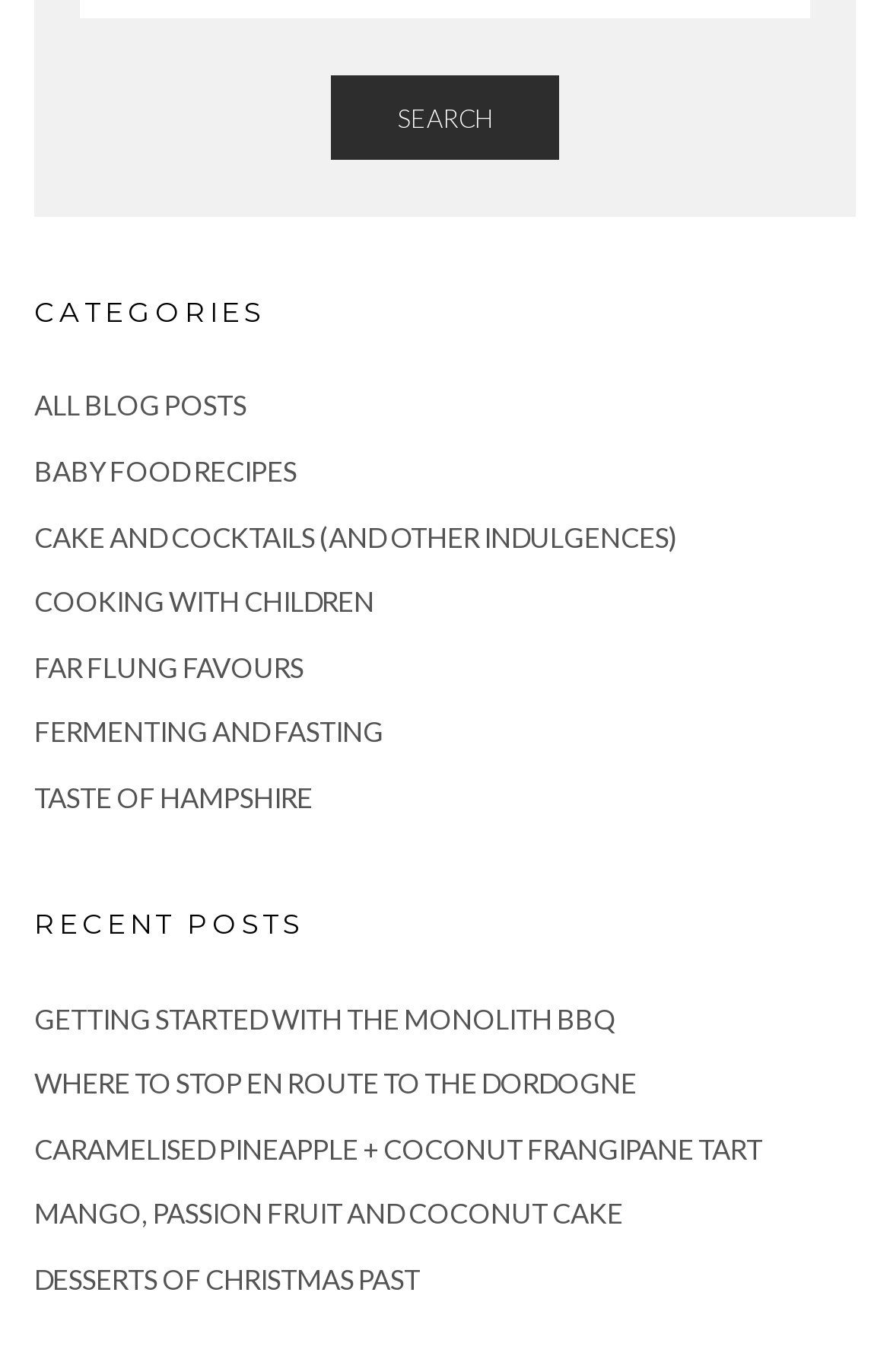Provide a thorough and detailed response to the question by examining the image: 
How many categories are listed?

I counted the number of links under the 'CATEGORIES' heading, which are 'ALL BLOG POSTS', 'BABY FOOD RECIPES', 'CAKE AND COCKTAILS (AND OTHER INDULGENCES)', 'COOKING WITH CHILDREN', 'FAR FLUNG FAVOURS', 'FERMENTING AND FASTING', 'TASTE OF HAMPSHIRE', and found that there are 9 categories listed.